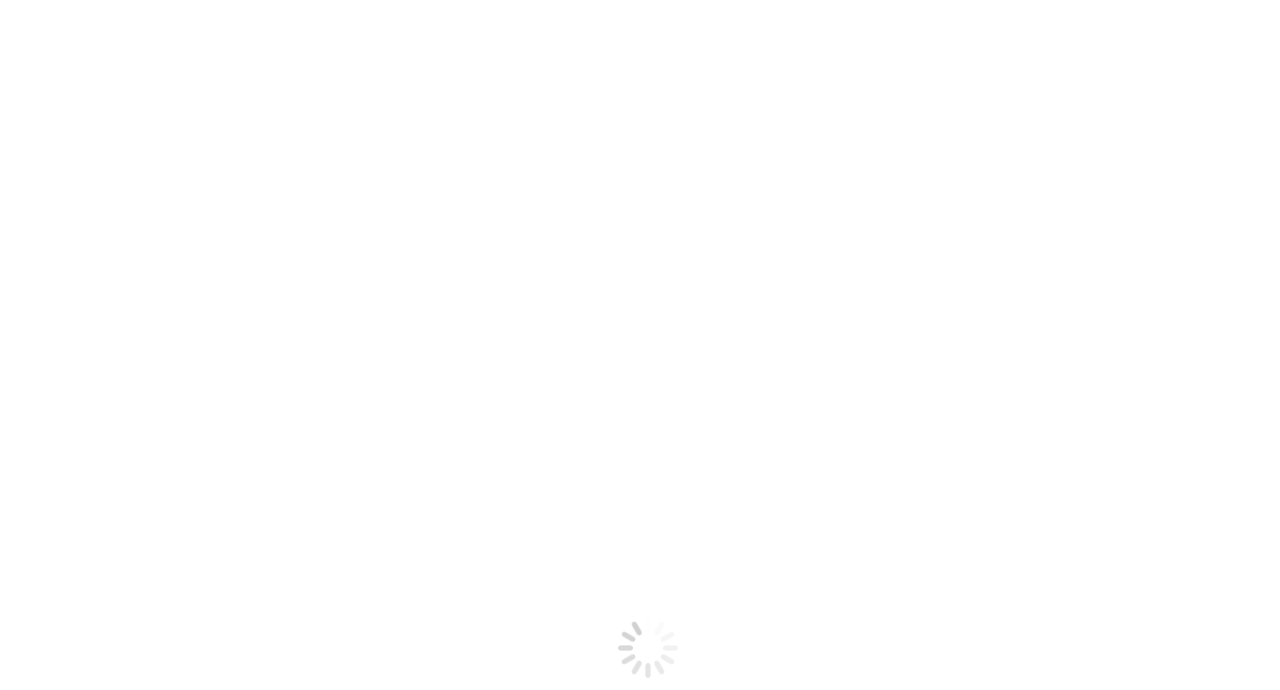Please determine the bounding box coordinates of the element's region to click for the following instruction: "Go to the Home page".

[0.038, 0.087, 0.068, 0.112]